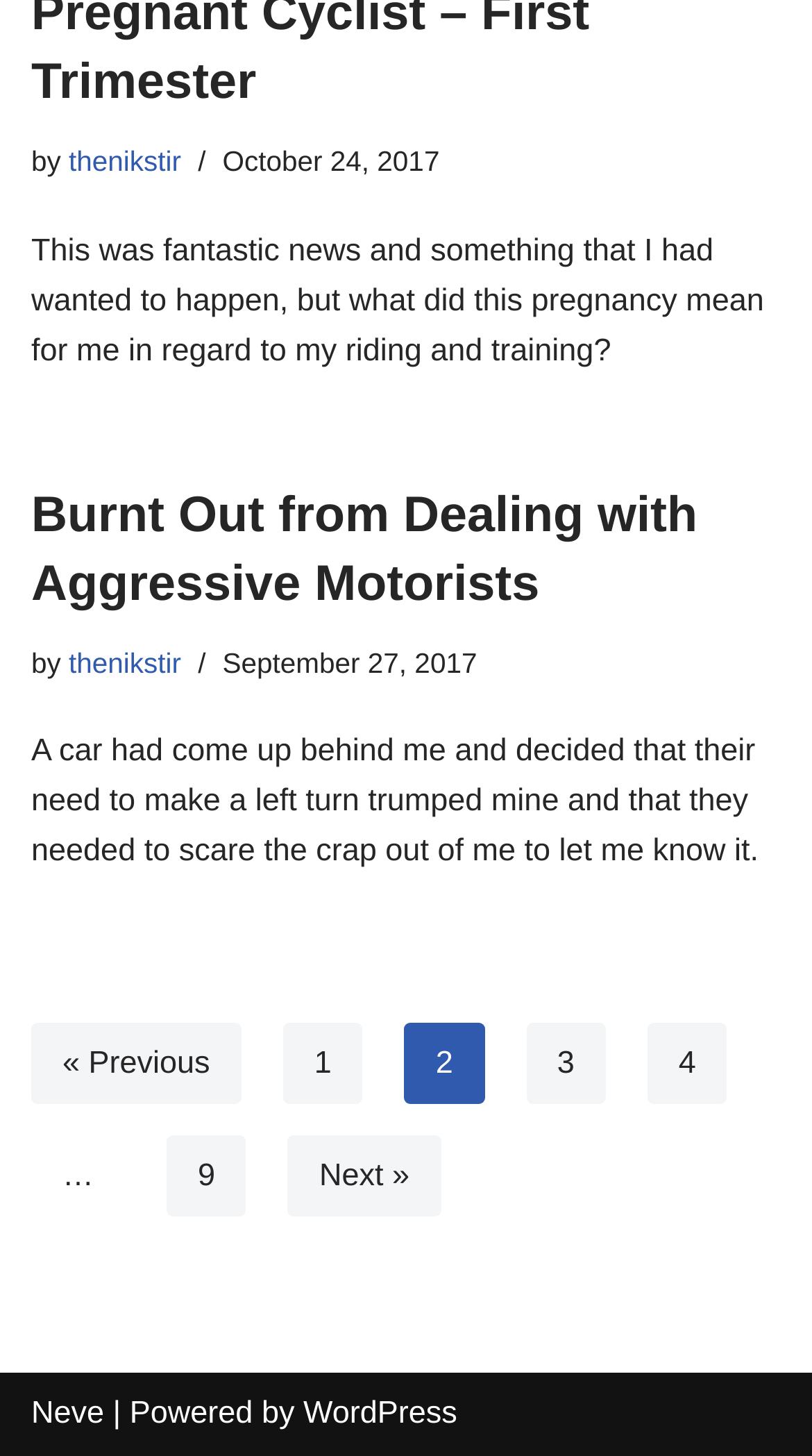What is the date of the second article?
Give a single word or phrase answer based on the content of the image.

September 27, 2017